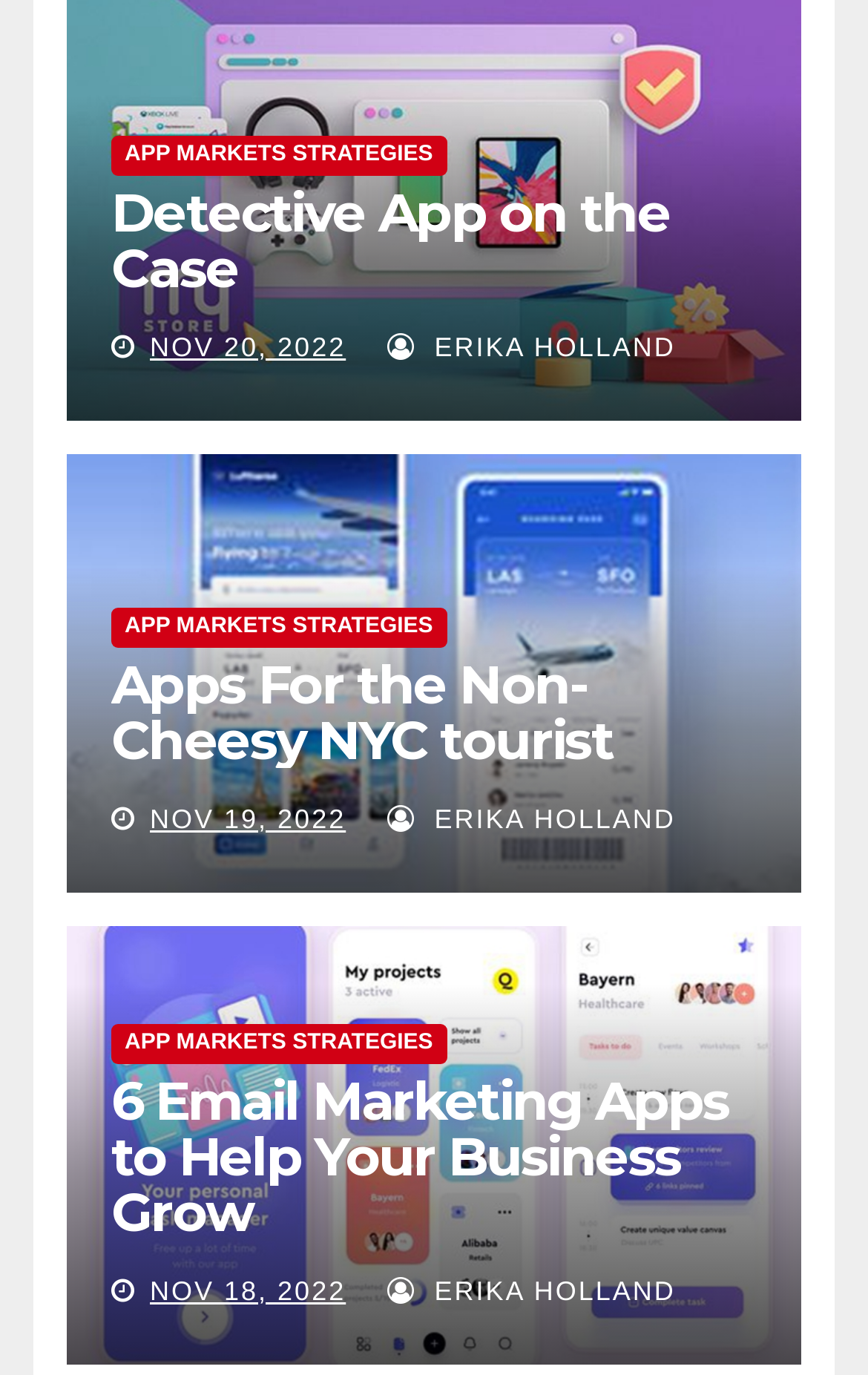What is the topic of the second heading?
Carefully analyze the image and provide a detailed answer to the question.

I determined the topic of the second heading by reading the text 'Apps For the Non-Cheesy NYC tourist' with bounding box coordinates [0.128, 0.477, 0.872, 0.558], which suggests that the topic is related to NYC tourists.